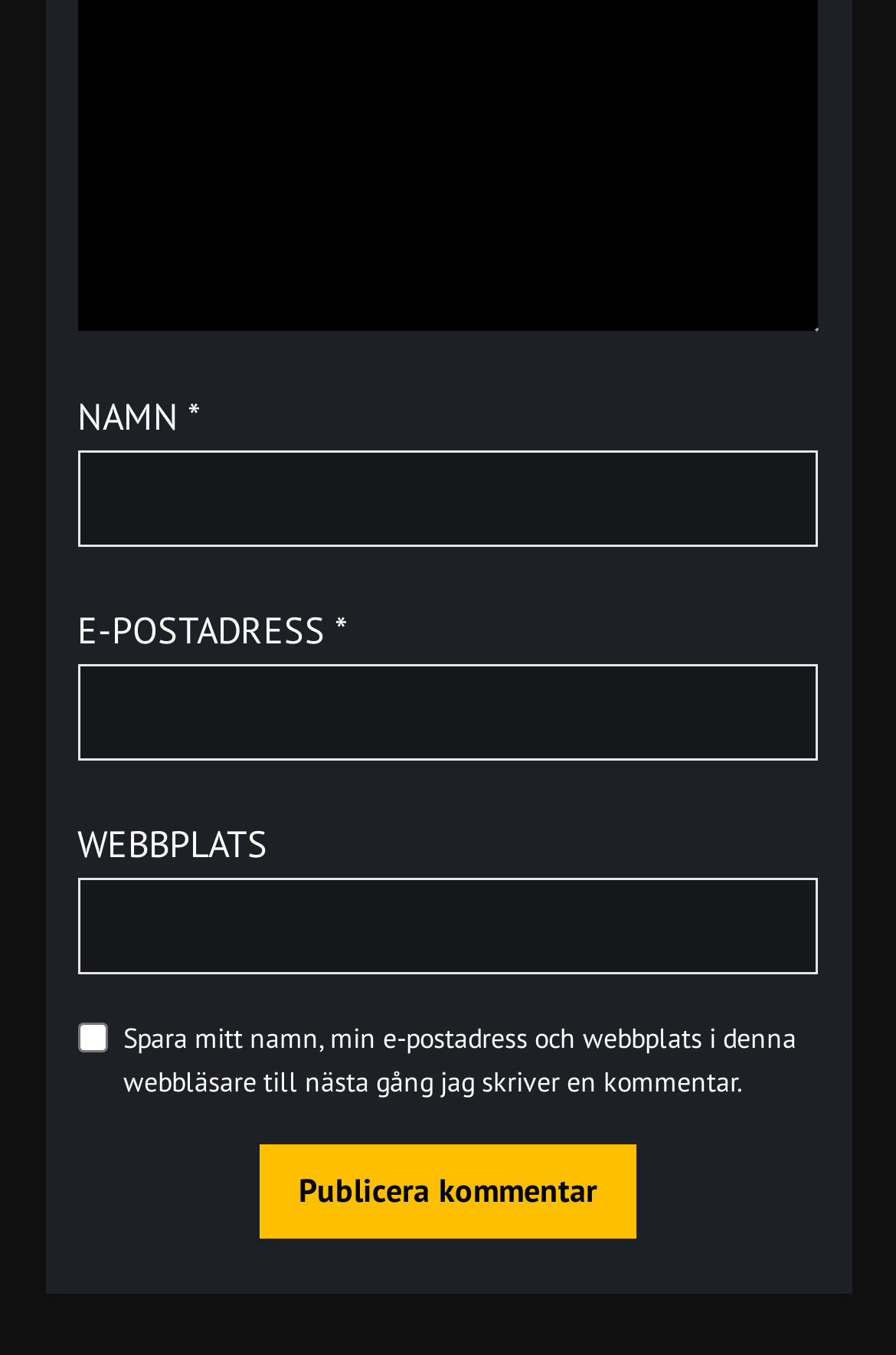Predict the bounding box of the UI element that fits this description: "parent_node: E-POSTADRESS * aria-describedby="email-notes" name="email"".

[0.086, 0.49, 0.914, 0.561]